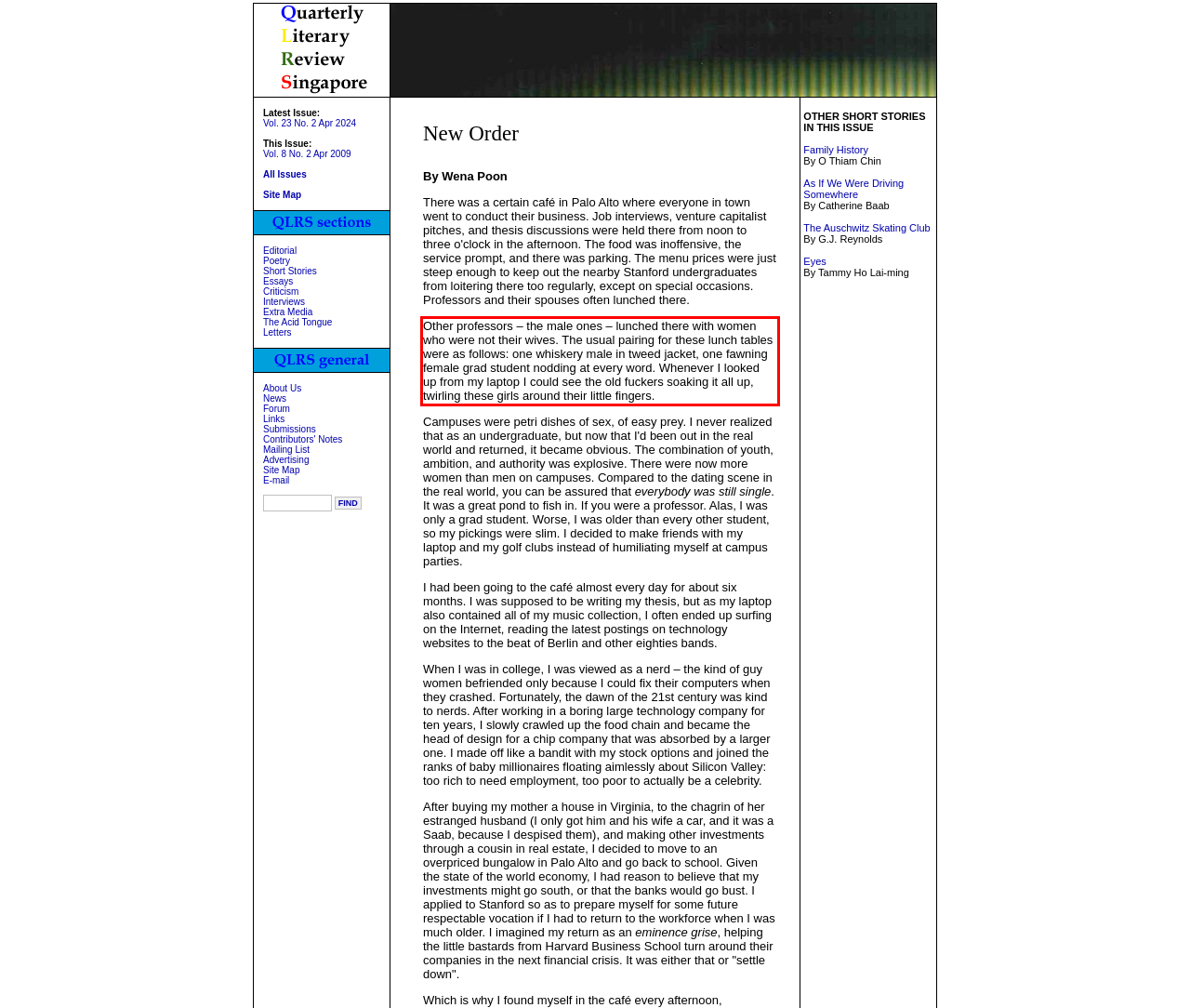Please perform OCR on the UI element surrounded by the red bounding box in the given webpage screenshot and extract its text content.

Other professors – the male ones – lunched there with women who were not their wives. The usual pairing for these lunch tables were as follows: one whiskery male in tweed jacket, one fawning female grad student nodding at every word. Whenever I looked up from my laptop I could see the old fuckers soaking it all up, twirling these girls around their little fingers.